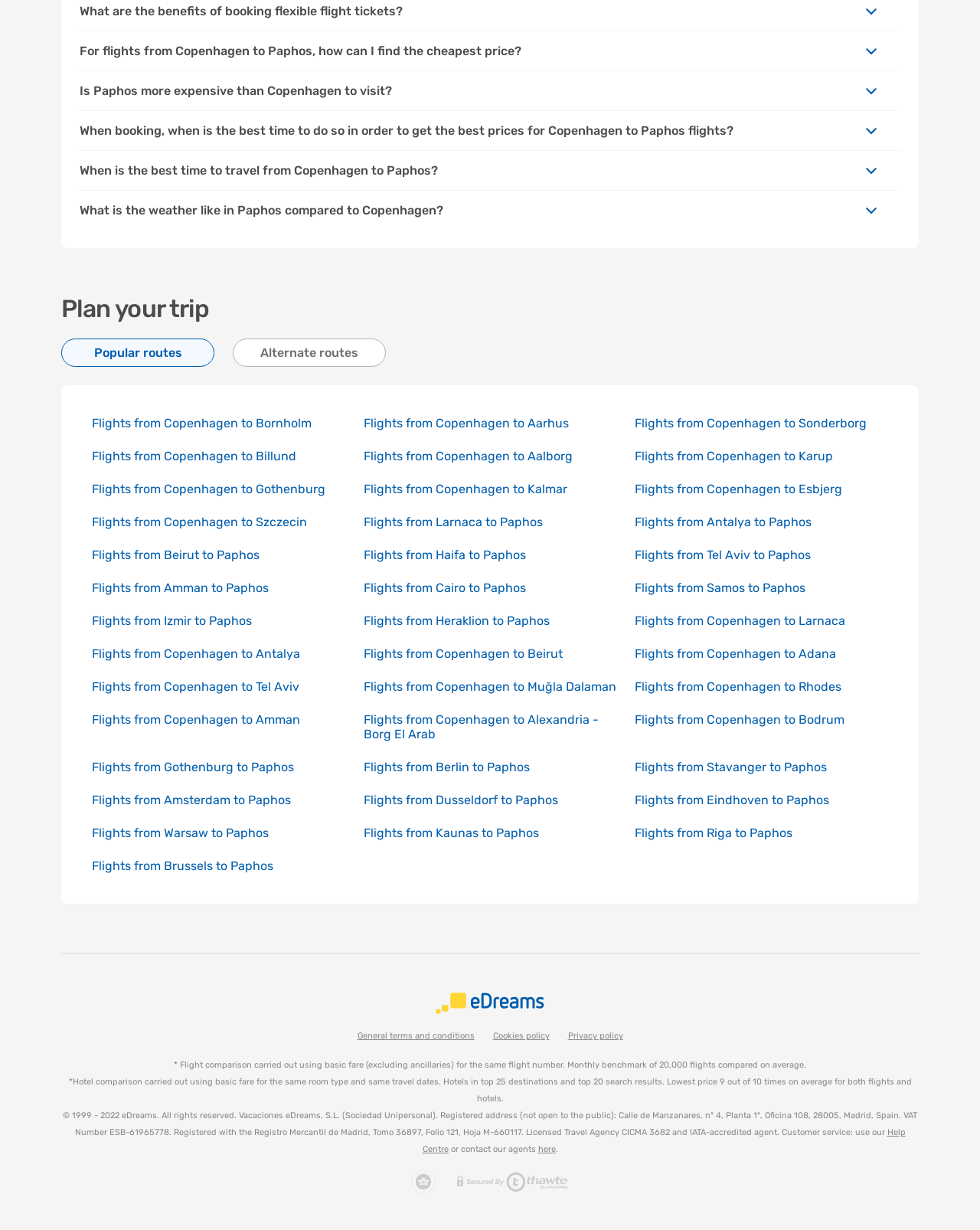Can you find the bounding box coordinates of the area I should click to execute the following instruction: "Click on 'Flights from Larnaca to Paphos'"?

[0.371, 0.418, 0.554, 0.43]